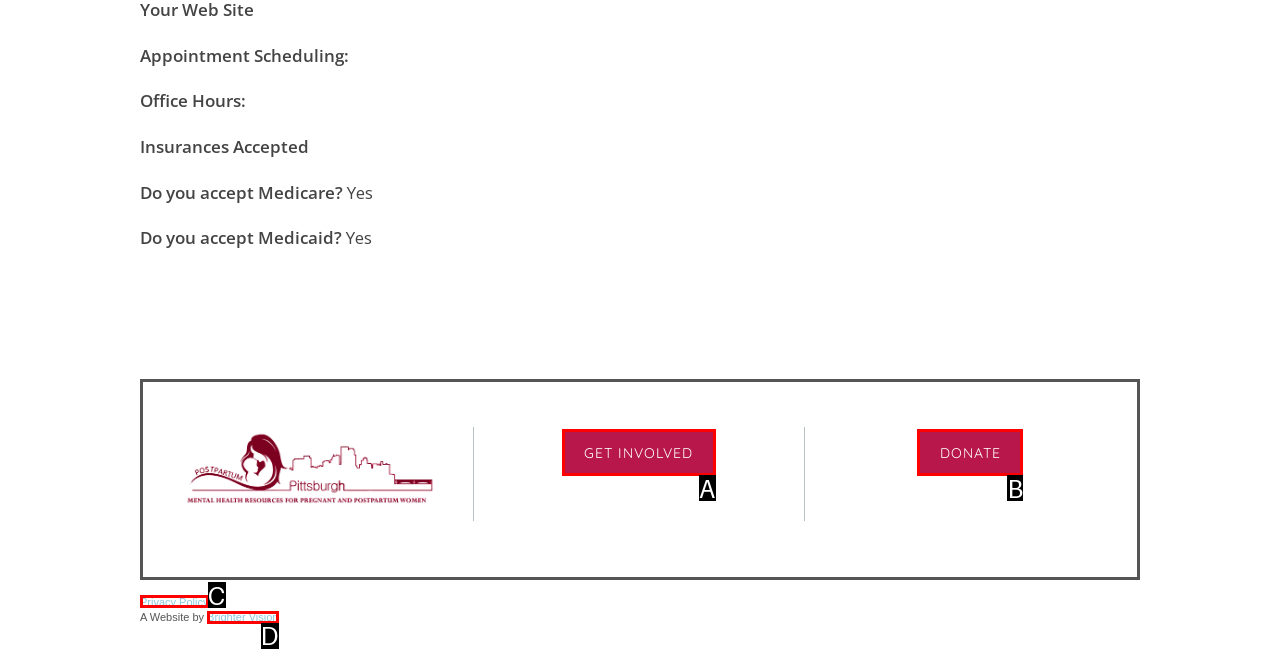Pick the HTML element that corresponds to the description: Donate
Answer with the letter of the correct option from the given choices directly.

B